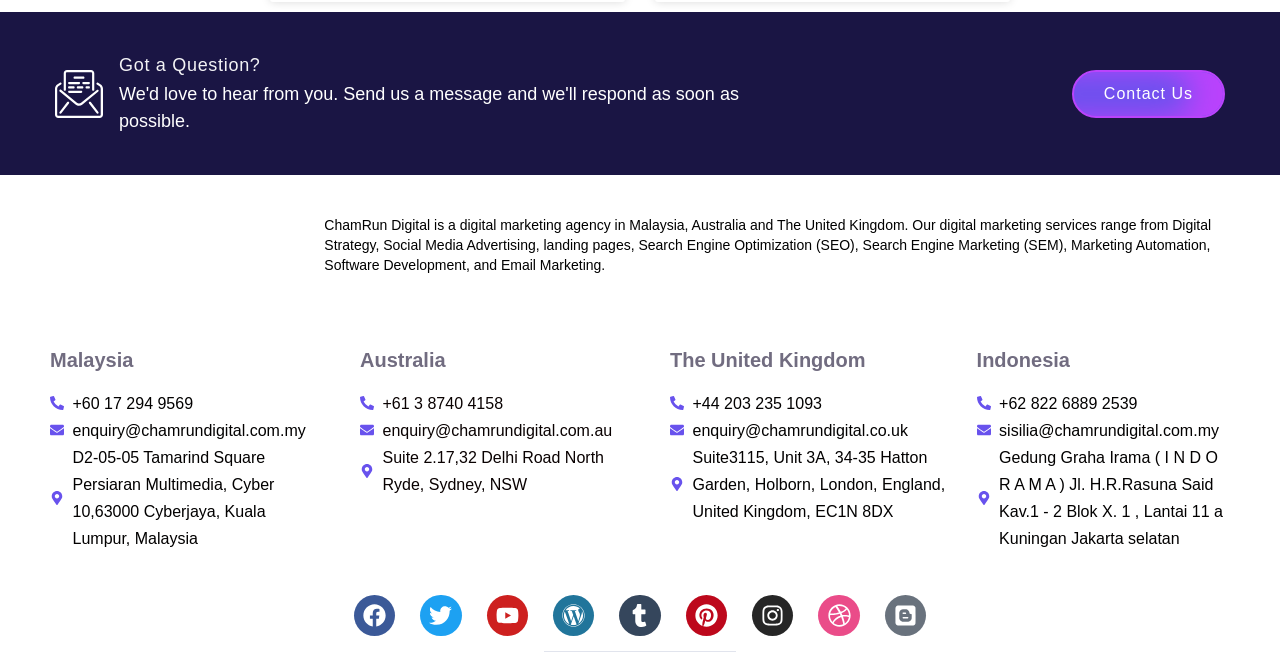Please find the bounding box coordinates of the element that you should click to achieve the following instruction: "Click Twitter". The coordinates should be presented as four float numbers between 0 and 1: [left, top, right, bottom].

[0.328, 0.885, 0.361, 0.947]